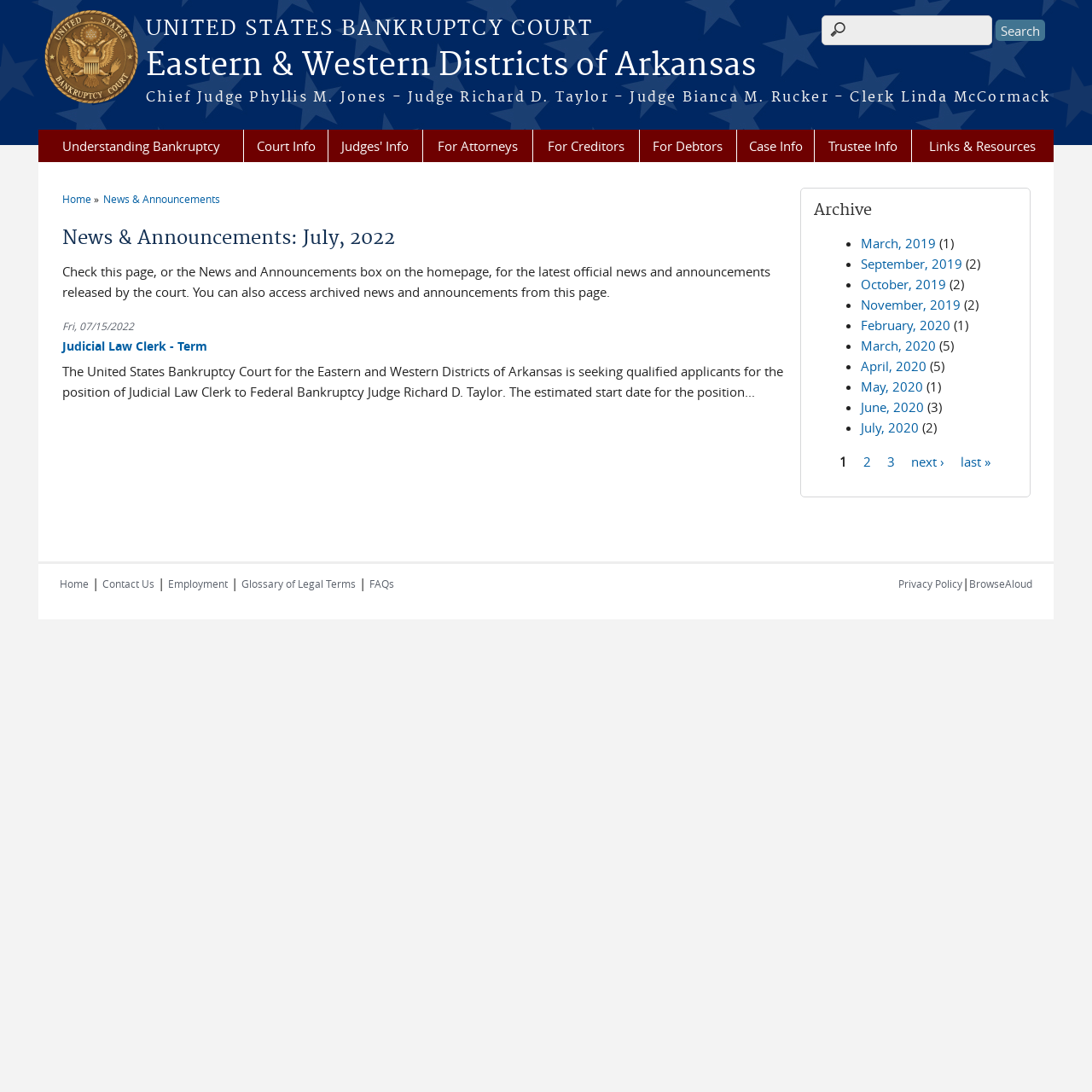Describe all the key features of the webpage in detail.

The webpage is from the United States Bankruptcy Court for the Eastern and Western Districts of Arkansas, and it appears to be a news and announcements page. At the top, there is a header section with a "Skip to main content" link, followed by a logo image and three headings: "UNITED STATES BANKRUPTCY COURT", "Eastern & Western Districts of Arkansas", and "Chief Judge Phyllis M. Jones - Judge Richard D. Taylor - Judge Bianca M. Rucker - Clerk Linda McCormack". 

Below the header section, there is a search form with a text box and a "Search" button. On the left side, there is a navigation menu with links to various pages, including "Understanding Bankruptcy", "Court Info", "Judges' Info", "For Attorneys", "For Creditors", "For Debtors", "Case Info", "Trustee Info", and "Links & Resources".

The main content area is divided into two sections. The left section has a heading "You are here" followed by a breadcrumb trail with links to "Home" and "News & Announcements". Below this, there is a heading "News & Announcements: July, 2022" and a paragraph of text explaining the purpose of the page. There are also several news articles listed, including a job posting for a Judicial Law Clerk and other announcements.

The right section has a heading "Archive" and a list of archived news and announcements from previous months, with links to each month. There are also pagination links at the bottom to navigate through multiple pages of archived news.

At the bottom of the page, there is a footer section with links to "Home", "Contact Us", "Employment", "Glossary of Legal Terms", "FAQs", "Privacy Policy", and "BrowseAloud".